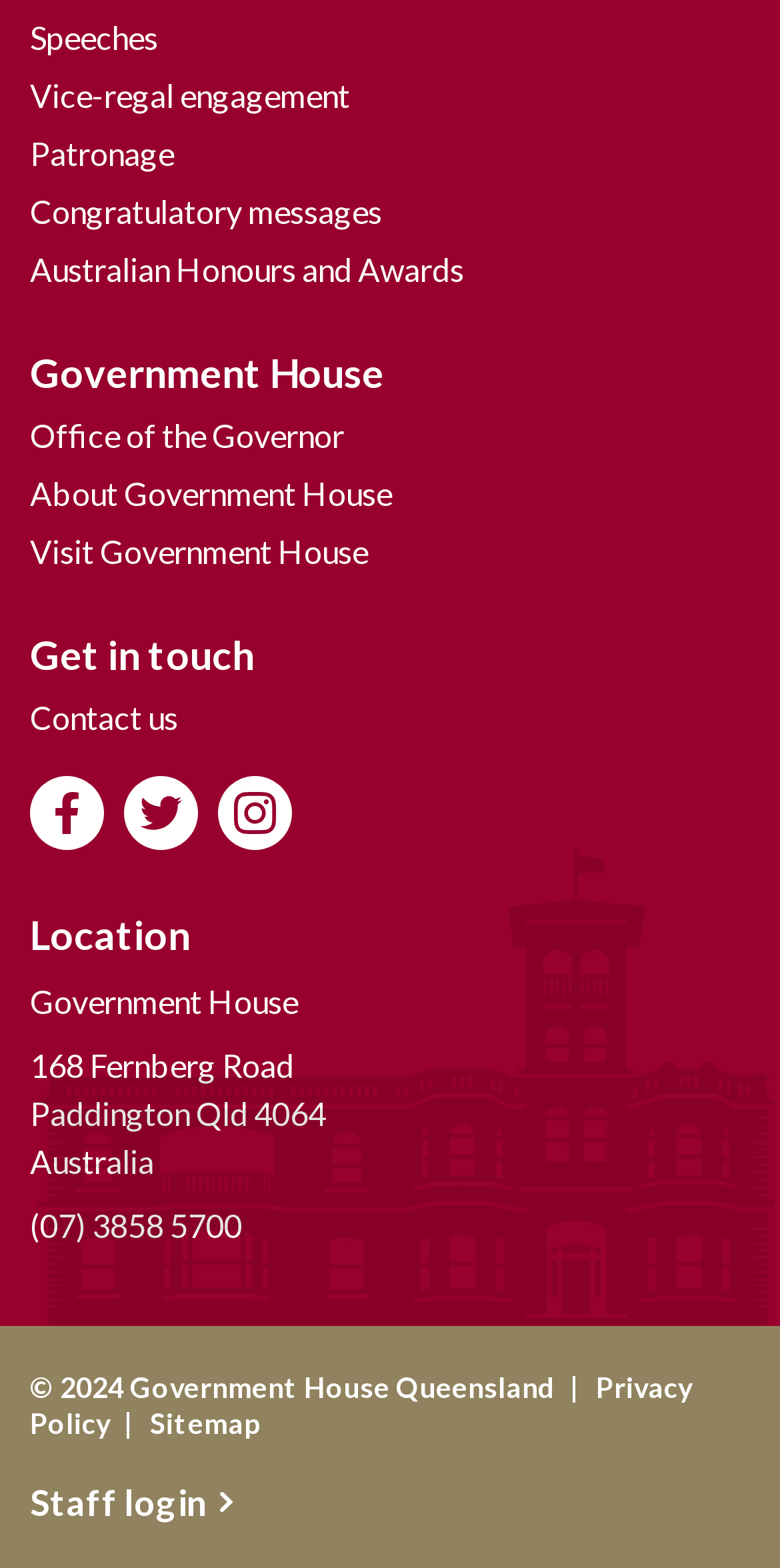Determine the bounding box coordinates of the region that needs to be clicked to achieve the task: "Call the office".

[0.038, 0.767, 0.31, 0.798]